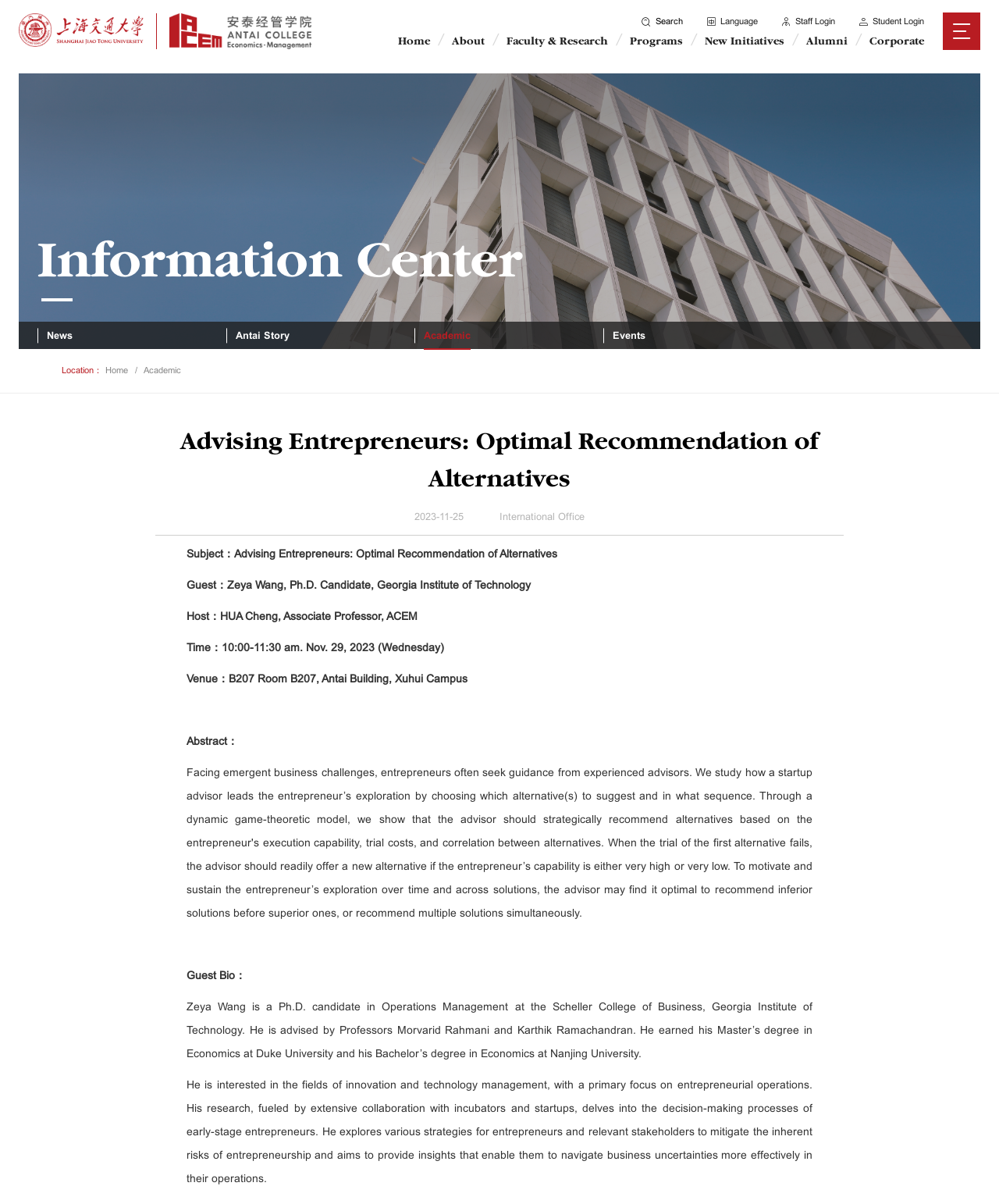Find the bounding box coordinates of the clickable area that will achieve the following instruction: "login as staff".

[0.78, 0.014, 0.836, 0.021]